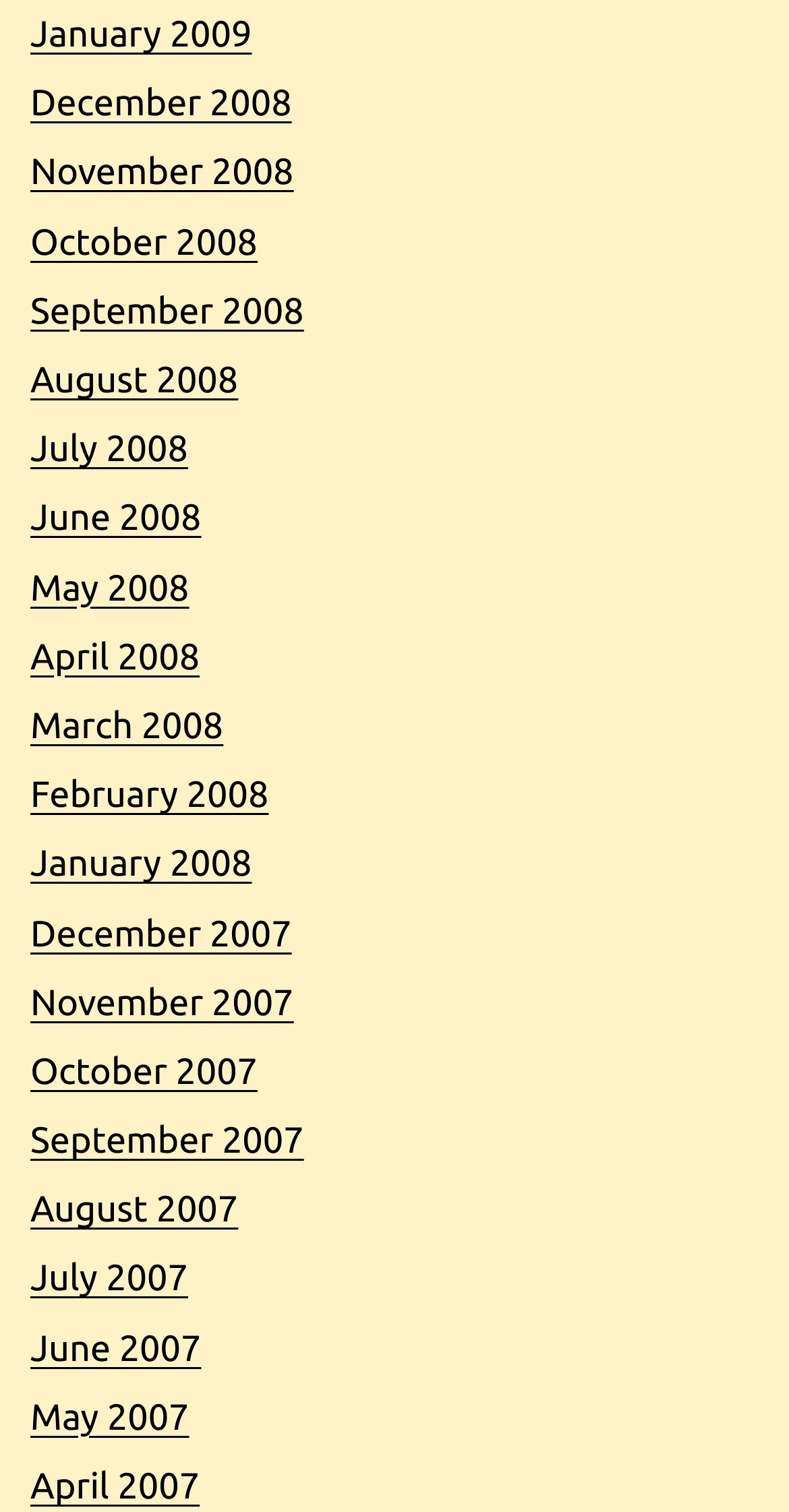Examine the image carefully and respond to the question with a detailed answer: 
What is the pattern of the month names?

I observed that the link elements have month names in a consistent format, with each month listed in a separate link, suggesting that the webpage is an archive of monthly content.